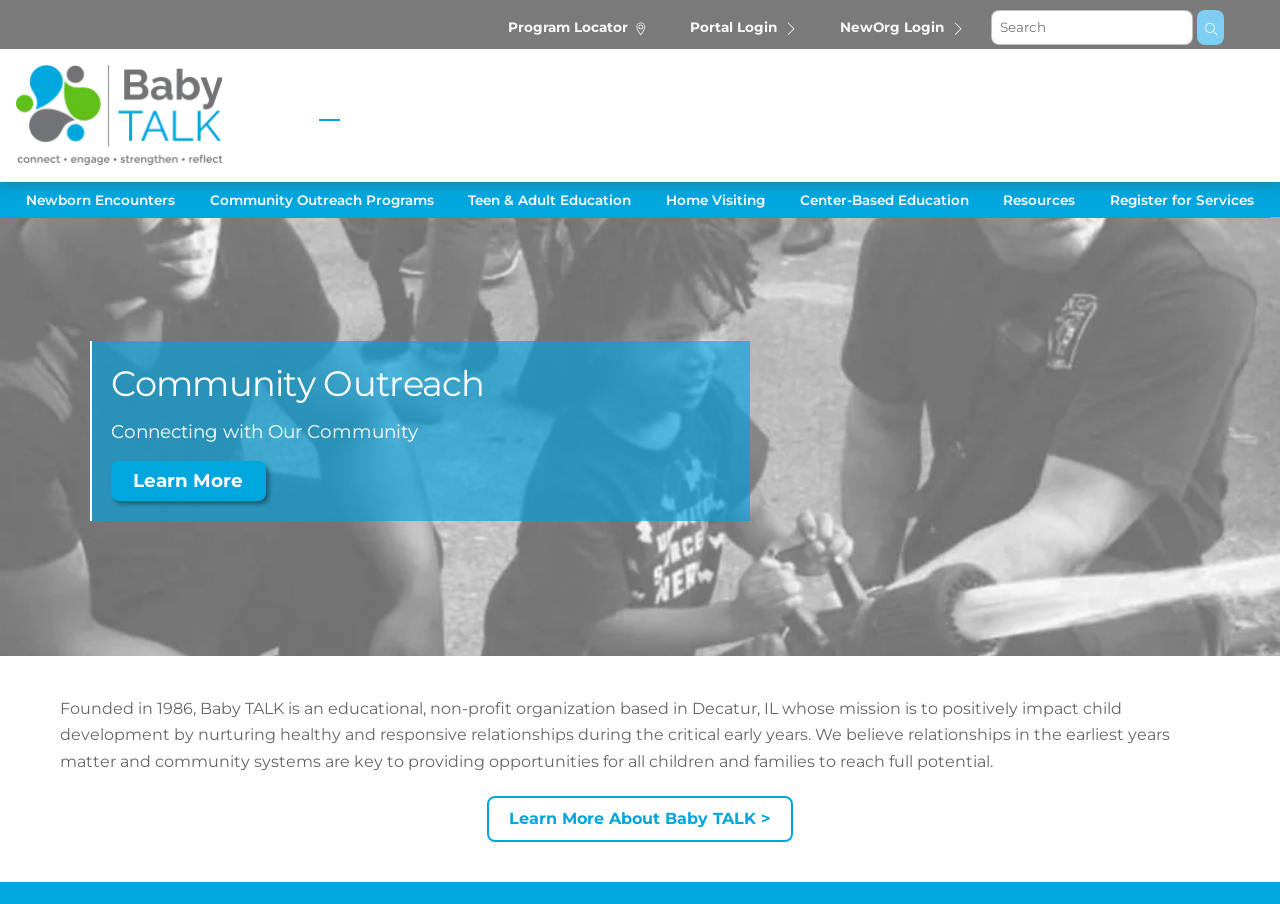Refer to the image and offer a detailed explanation in response to the question: What services does Baby TALK offer?

I found the answer by looking at the link elements with texts such as 'Newborn Encounters', 'Community Outreach Programs', 'Teen & Adult Education', and so on, which suggests that Baby TALK offers these services.